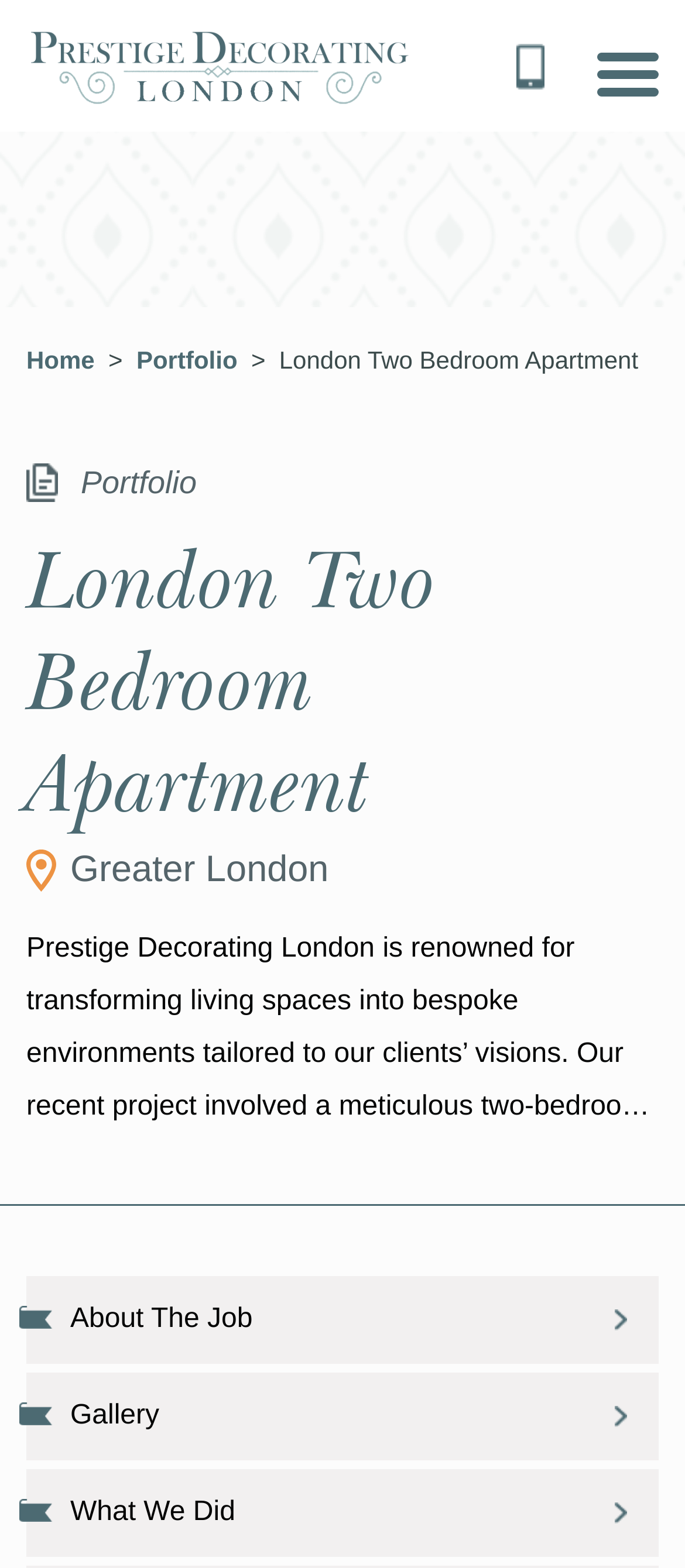What is the title or heading displayed on the webpage?

London Two Bedroom Apartment